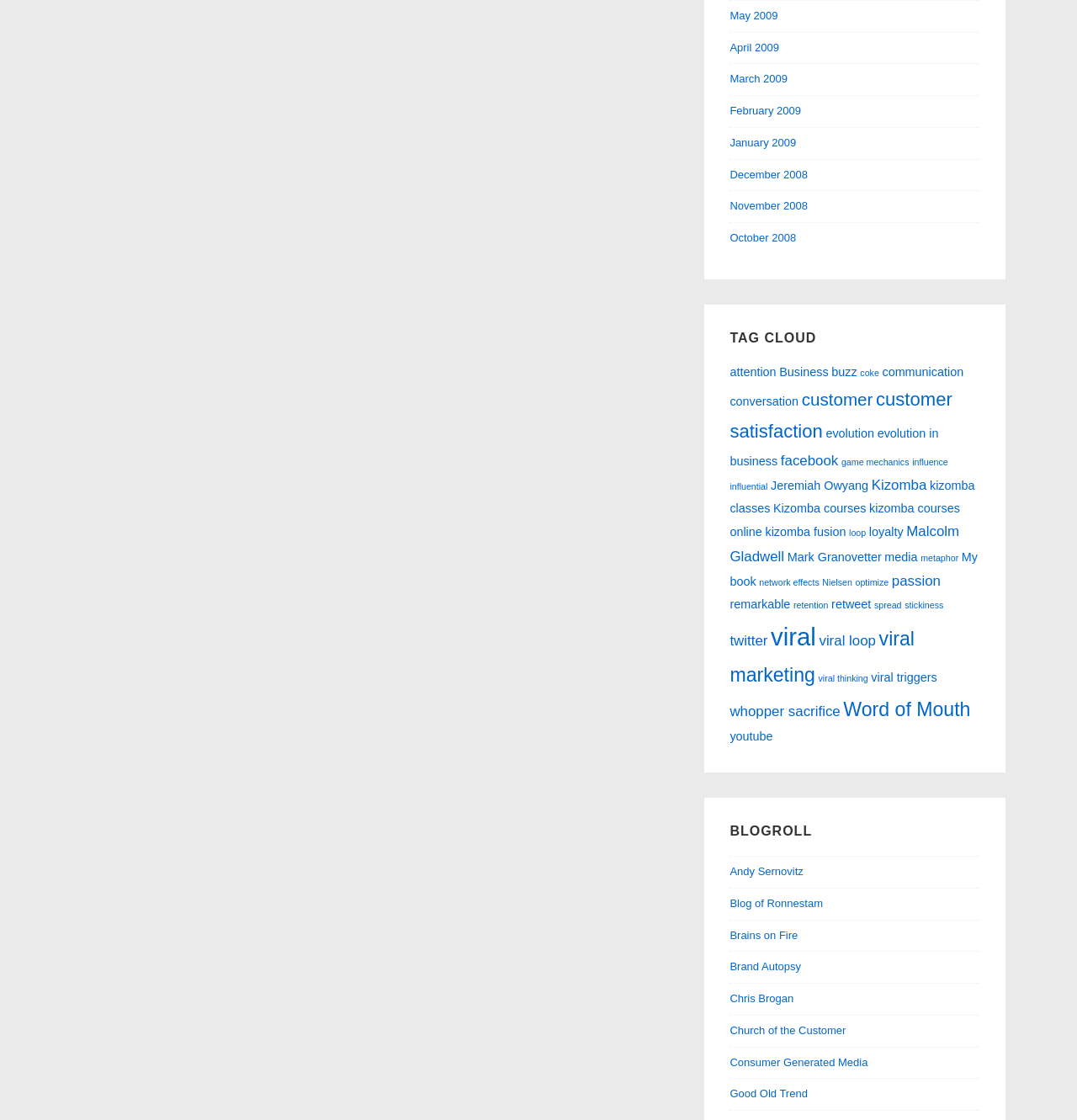Locate the bounding box coordinates of the UI element described by: "buzz". Provide the coordinates as four float numbers between 0 and 1, formatted as [left, top, right, bottom].

[0.772, 0.326, 0.796, 0.338]